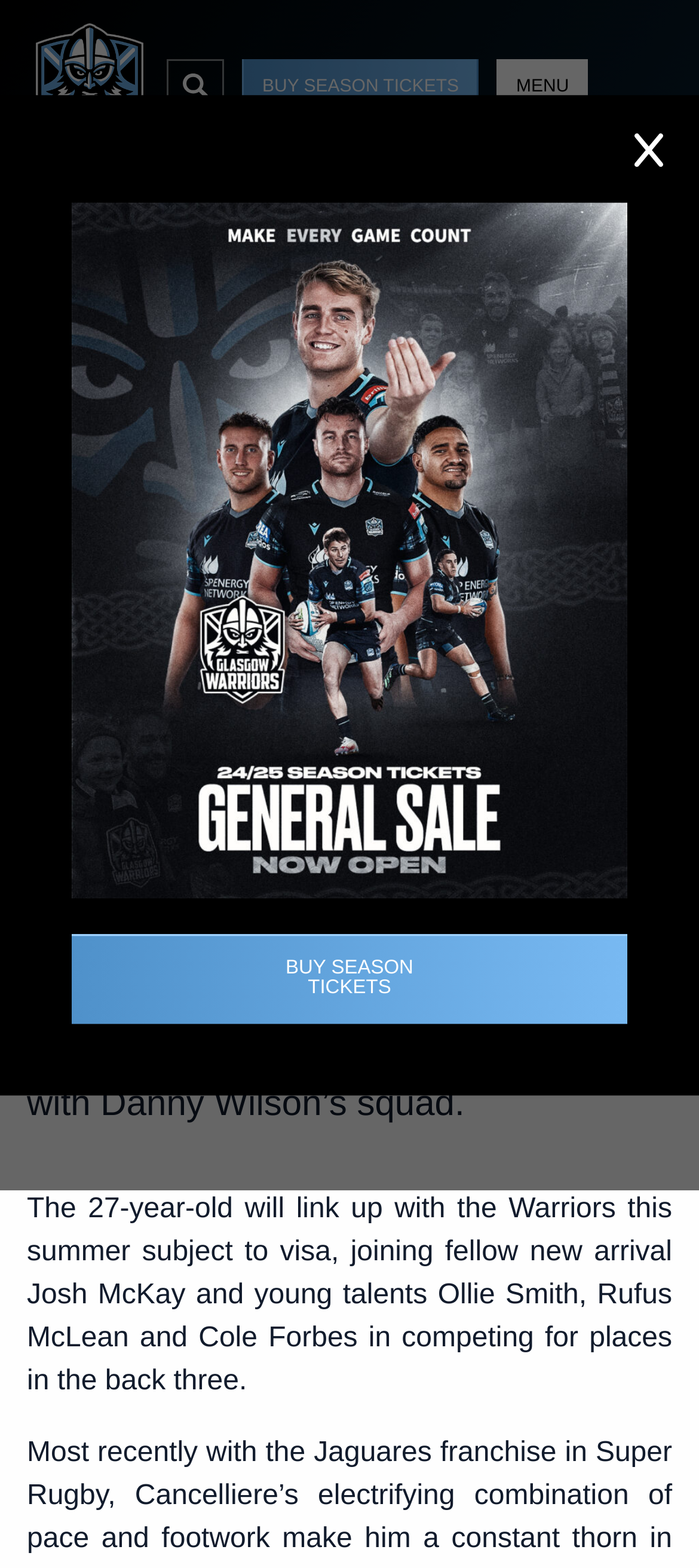What is the name of the player joining Glasgow Warriors?
Based on the screenshot, provide a one-word or short-phrase response.

Sebastián Cancelliere